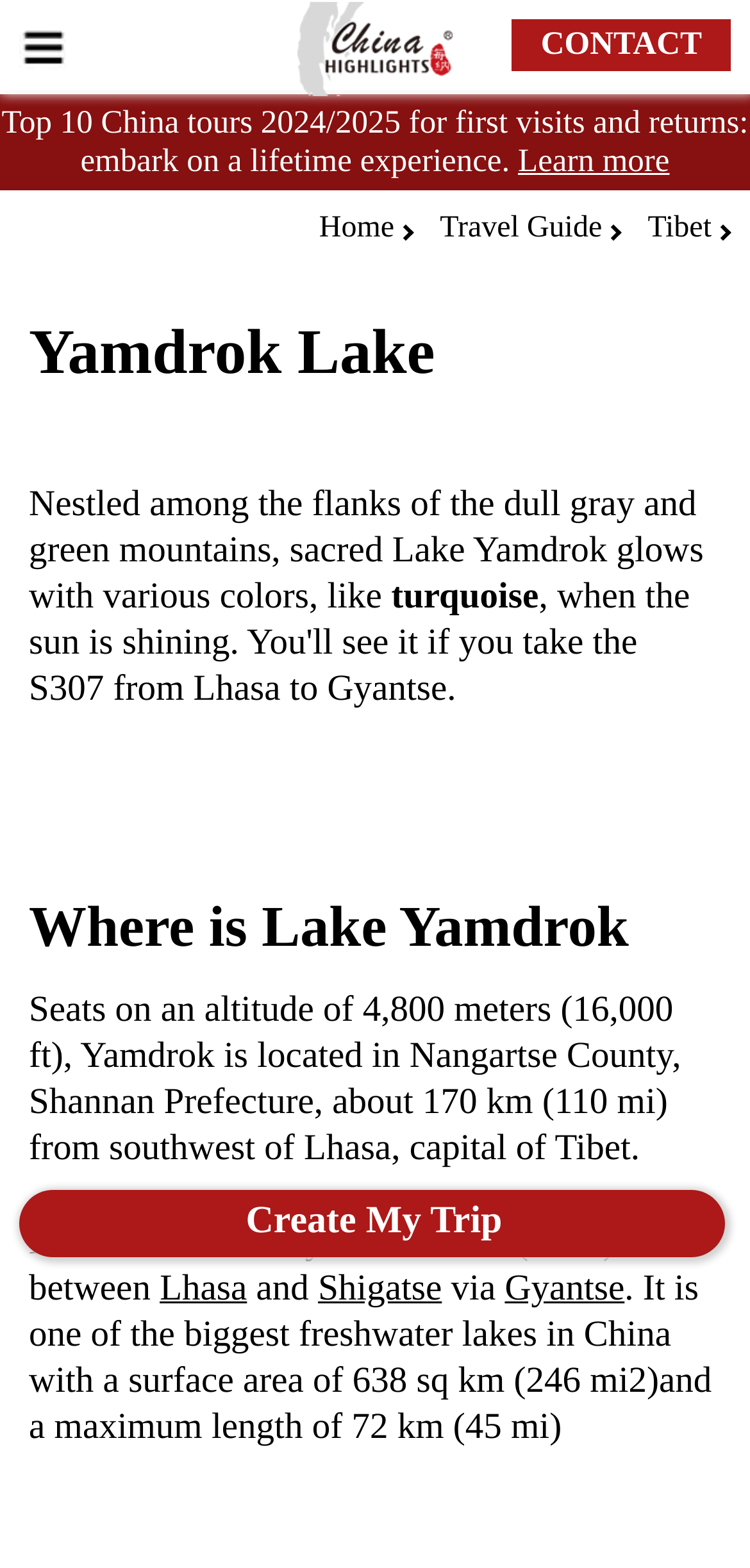Locate the bounding box coordinates of the clickable region to complete the following instruction: "View information about Tibet."

[0.864, 0.135, 0.949, 0.156]